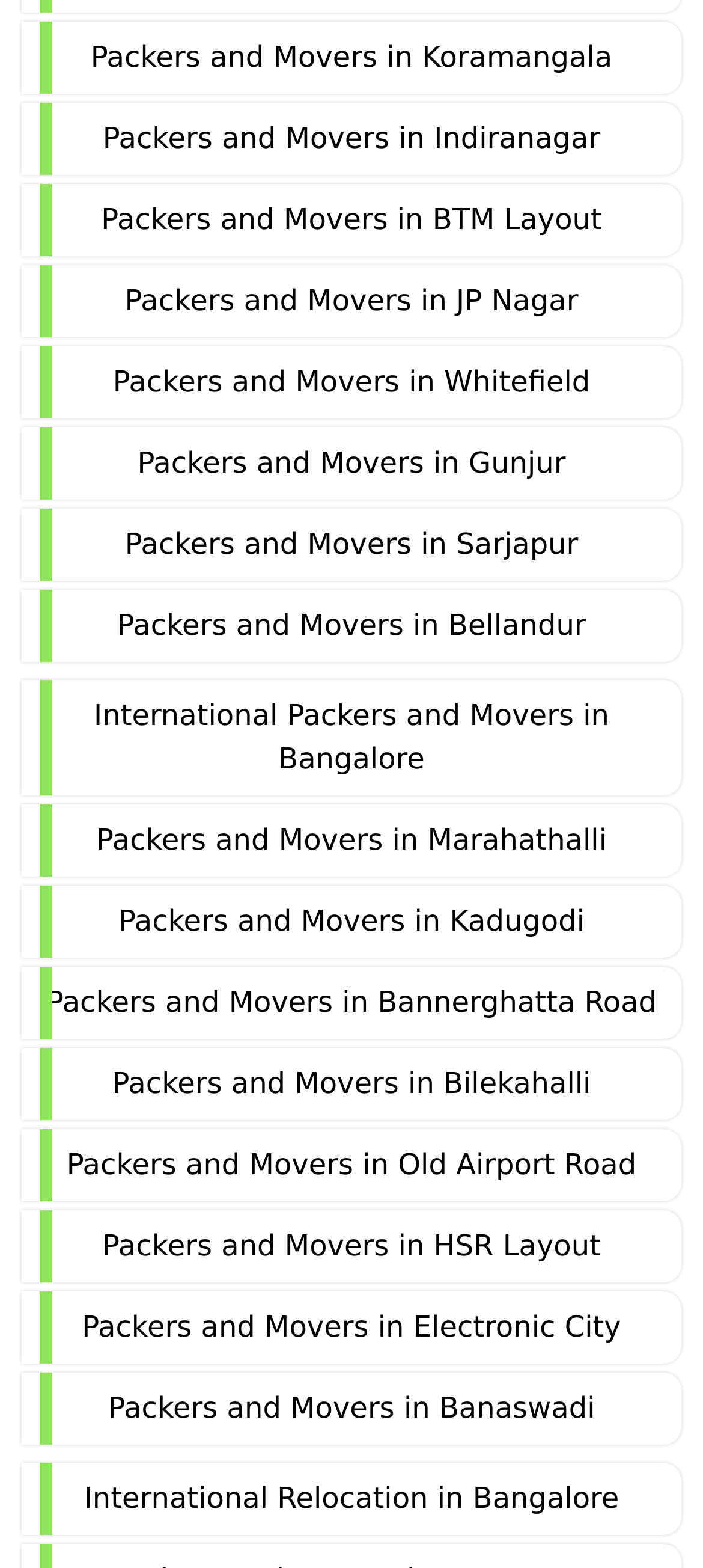What is the location of Packers and Movers in Koramangala?
Using the image, respond with a single word or phrase.

Koramangala